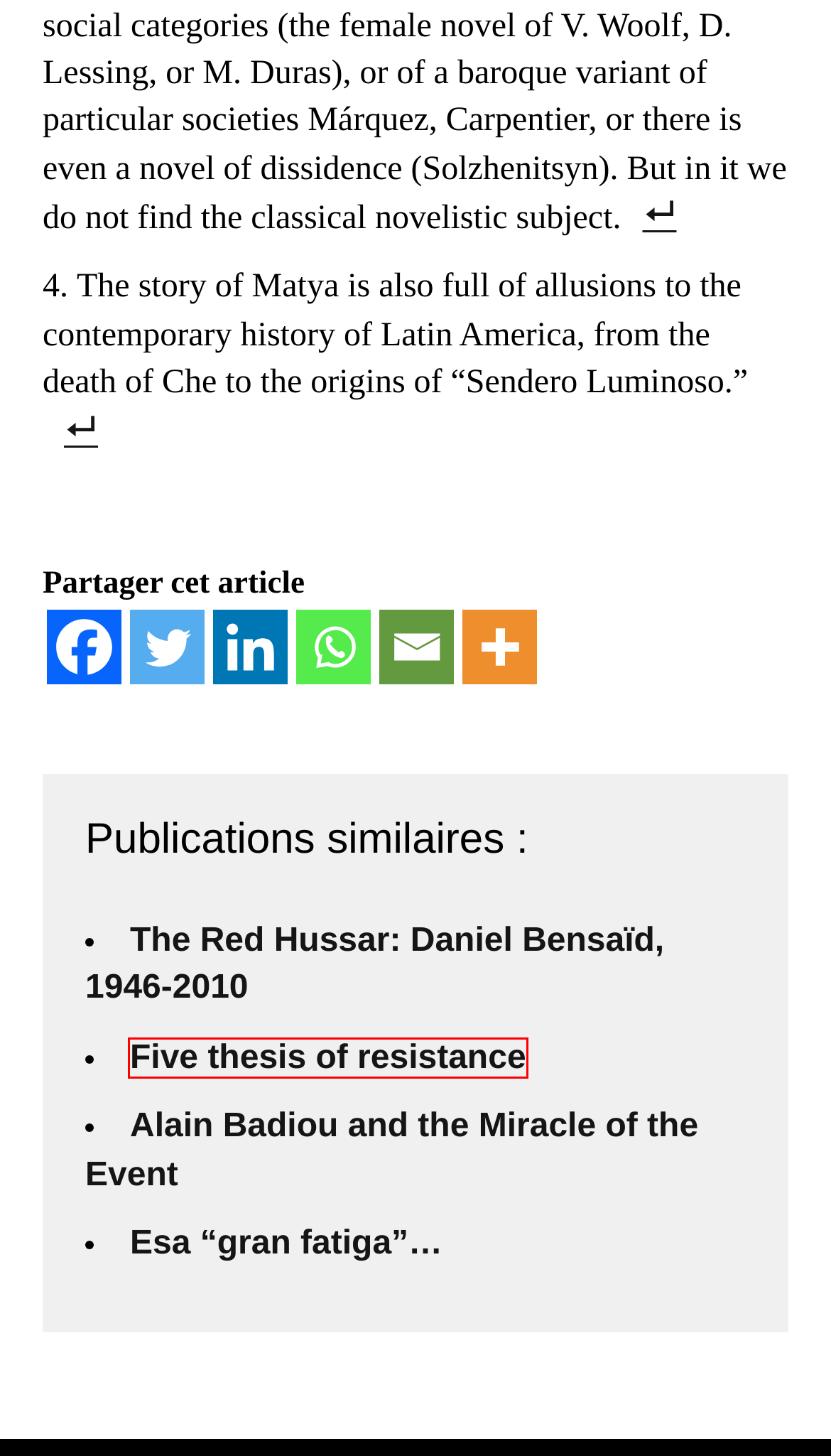Analyze the screenshot of a webpage that features a red rectangle bounding box. Pick the webpage description that best matches the new webpage you would see after clicking on the element within the red bounding box. Here are the candidates:
A. Esa “gran fatiga”… – le site daniel bensaïd
B. le site daniel bensaïd
C. Qui sommes-nous ? – le site daniel bensaïd
D. Alain Badiou and the Miracle of the Event – le site daniel bensaïd
E. Five thesis of resistance – le site daniel bensaïd
F. The Red Hussar: Daniel Bensaïd, 1946-2010 – le site daniel bensaïd
G. Contact – le site daniel bensaïd
H. Contribuer au site – le site daniel bensaïd

E